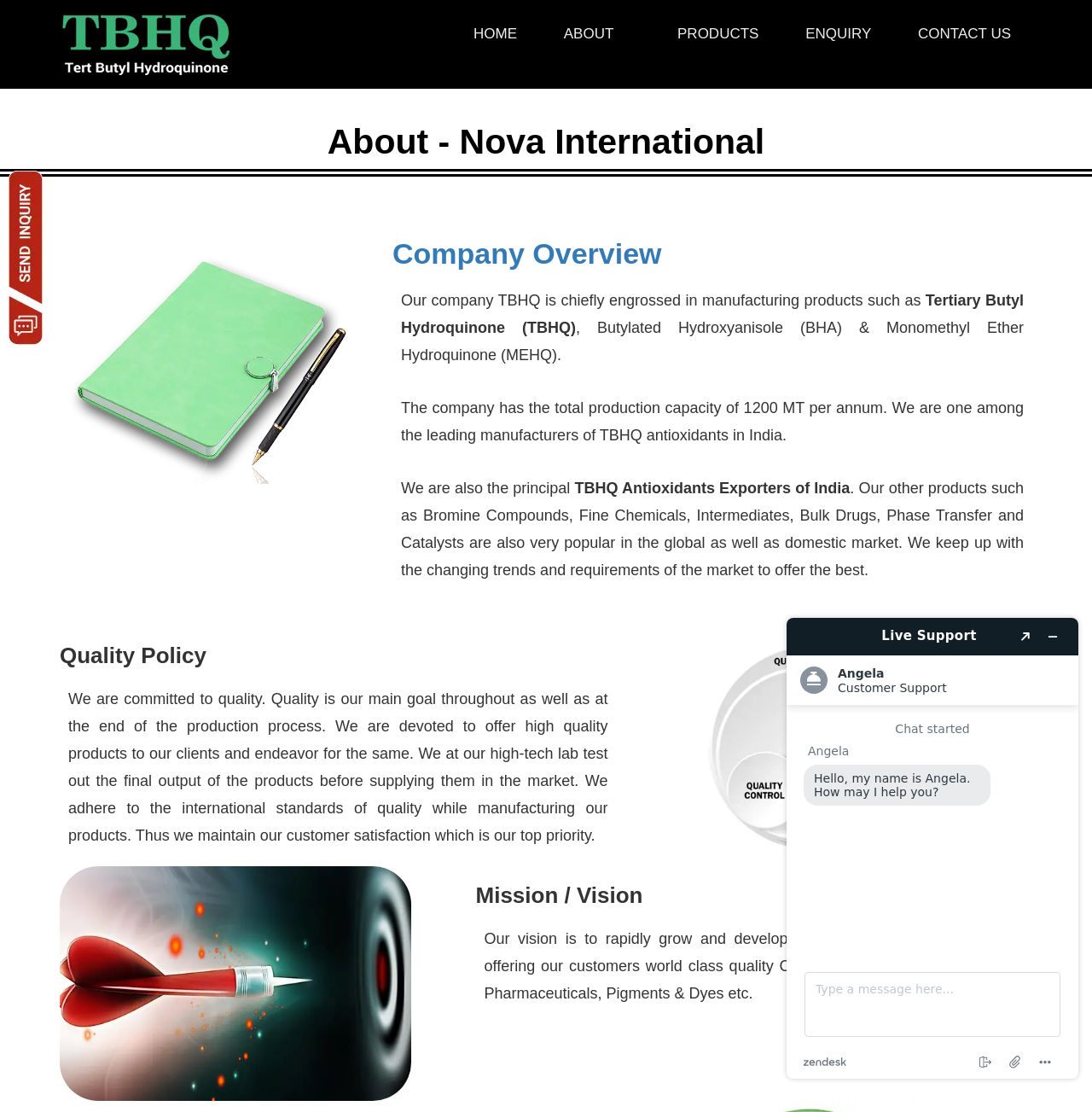What is the company's vision?
Respond to the question with a well-detailed and thorough answer.

The company's vision is mentioned in the 'Mission / Vision' section, which states that 'Our vision is to rapidly grow and develop as a profit making company by offering our customers world class quality Chemicals in the special sectors of Pharmaceuticals, Pigments & Dyes etc.'